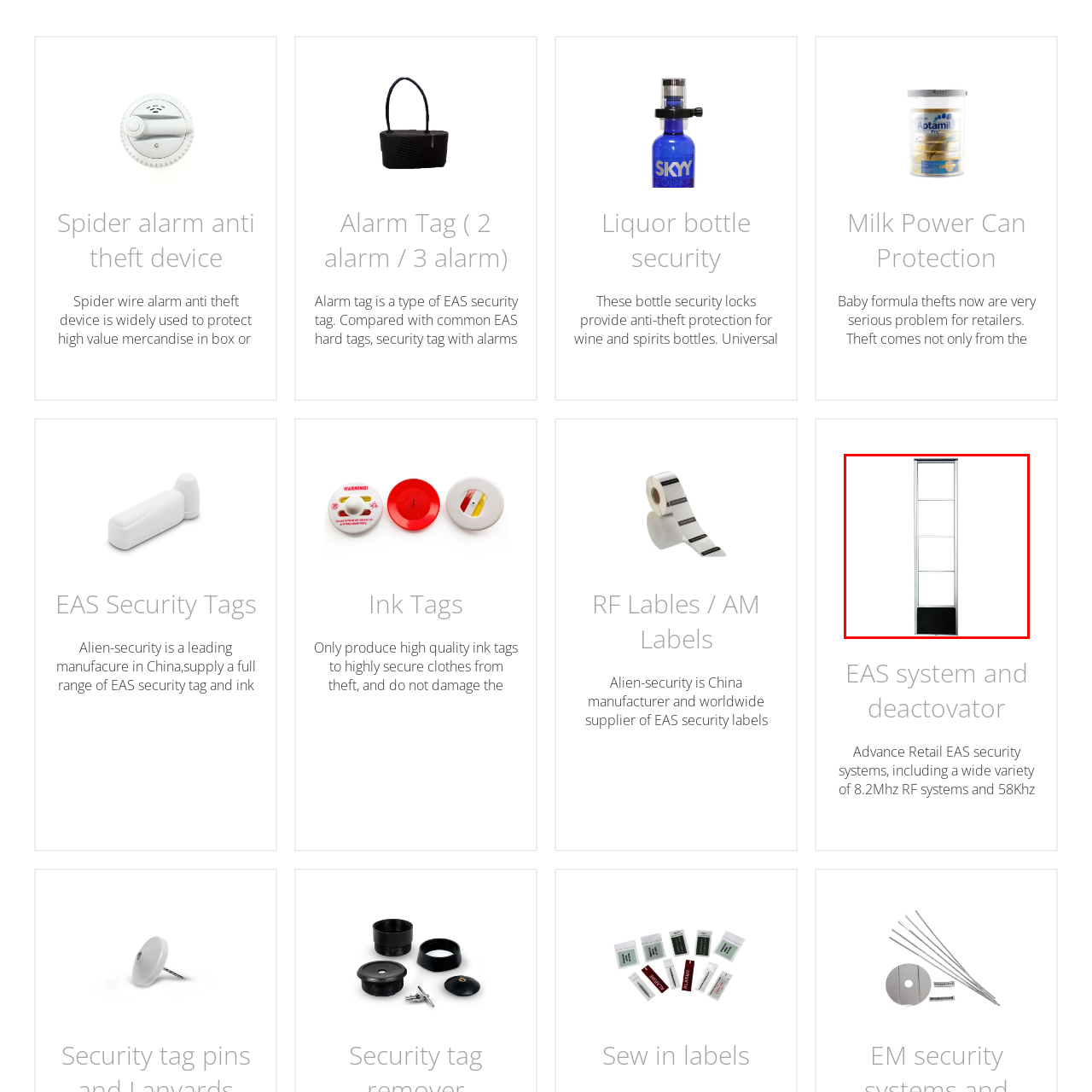Where is the ideal placement of the EAS security system?
Check the image inside the red boundary and answer the question using a single word or brief phrase.

Near store exits